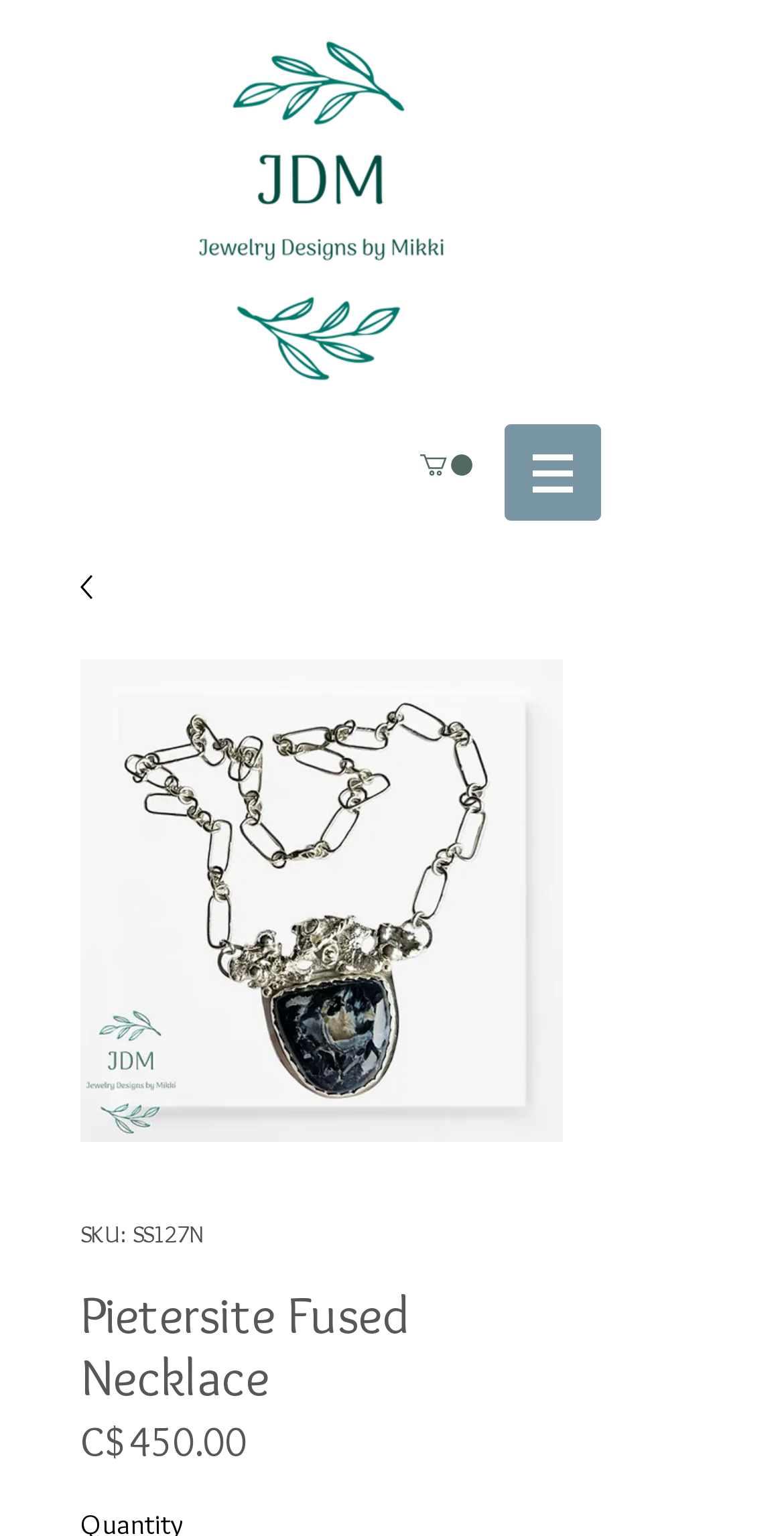What is the SKU of the product?
Refer to the screenshot and answer in one word or phrase.

SS127N